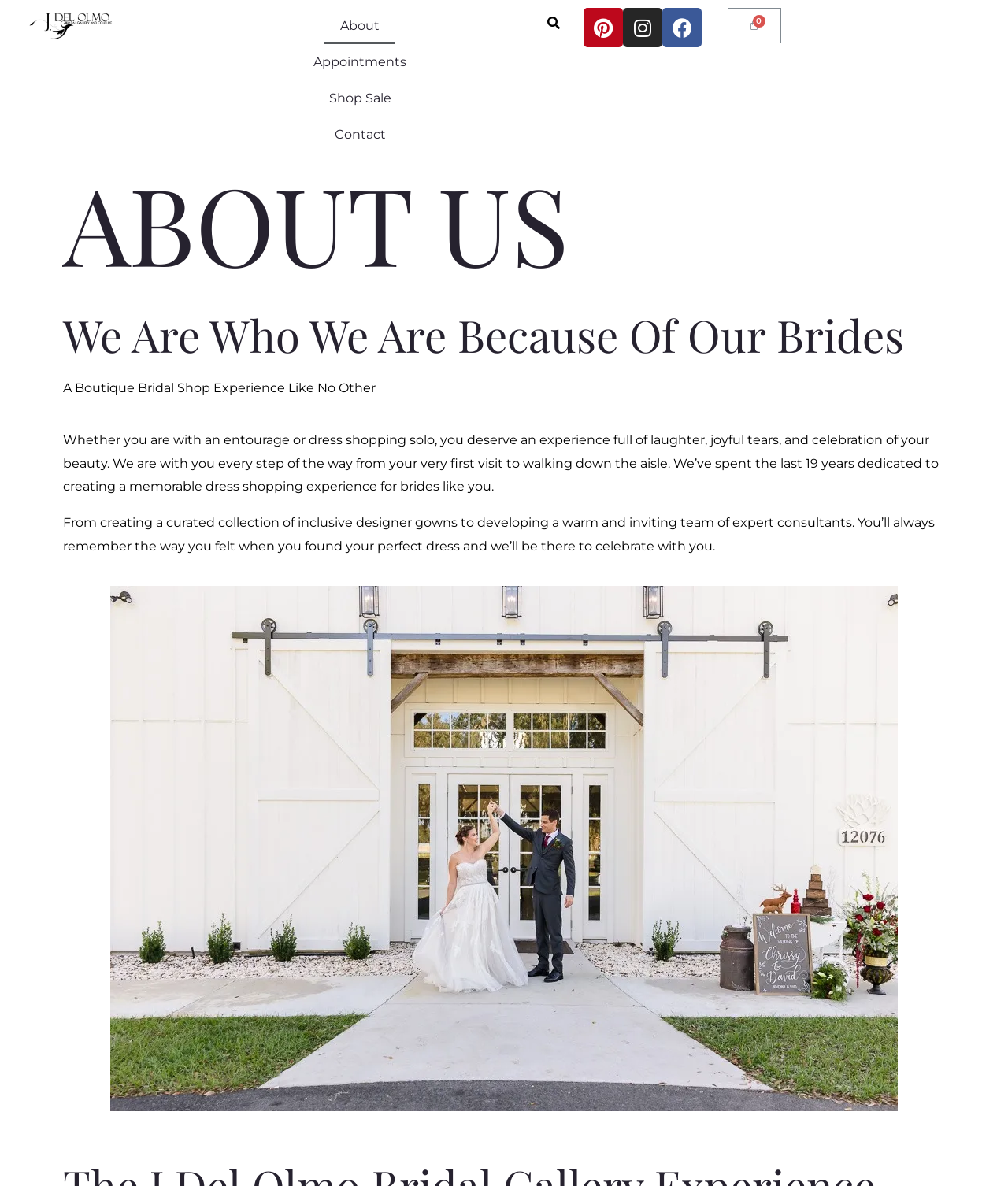Provide the bounding box coordinates for the UI element that is described by this text: "About". The coordinates should be in the form of four float numbers between 0 and 1: [left, top, right, bottom].

[0.322, 0.007, 0.392, 0.037]